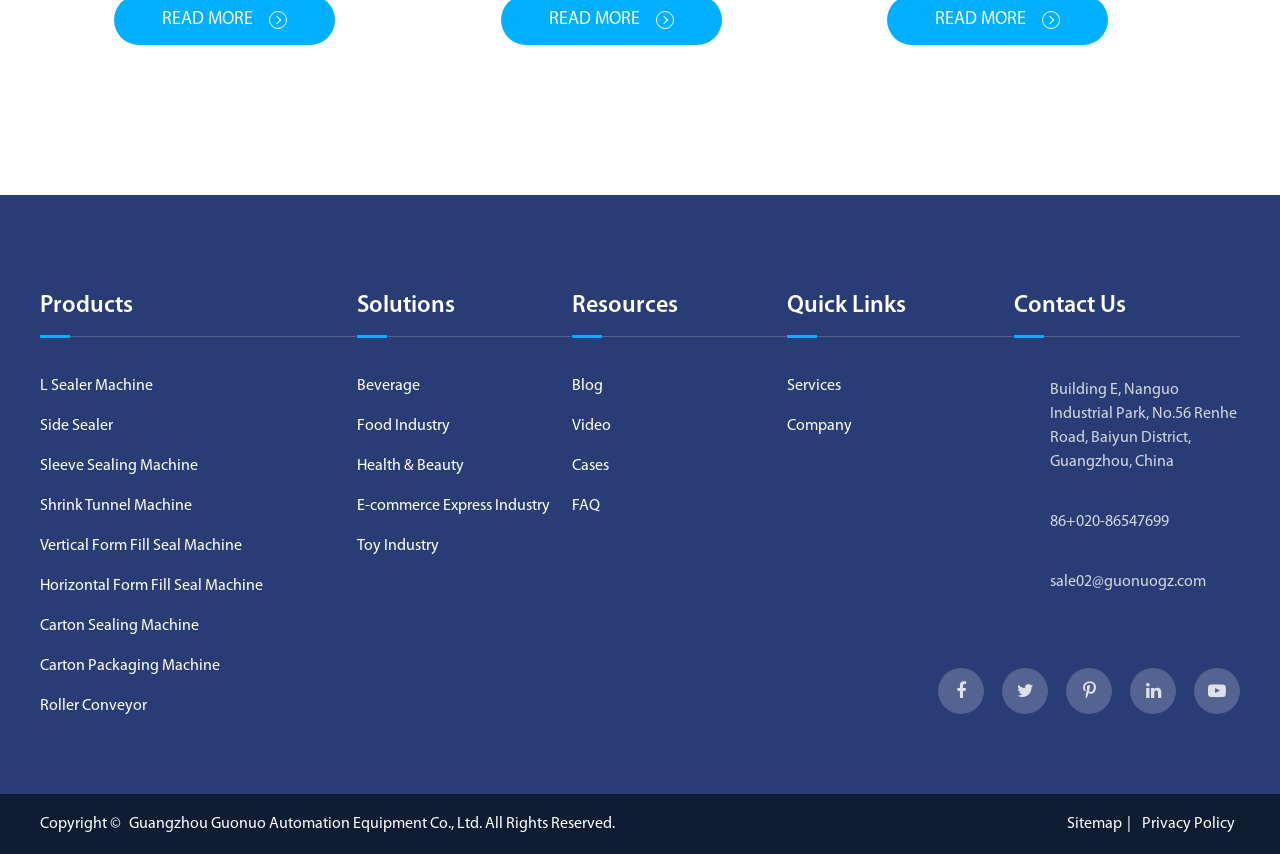Identify the bounding box coordinates of the element that should be clicked to fulfill this task: "Read the company blog". The coordinates should be provided as four float numbers between 0 and 1, i.e., [left, top, right, bottom].

[0.447, 0.429, 0.614, 0.476]